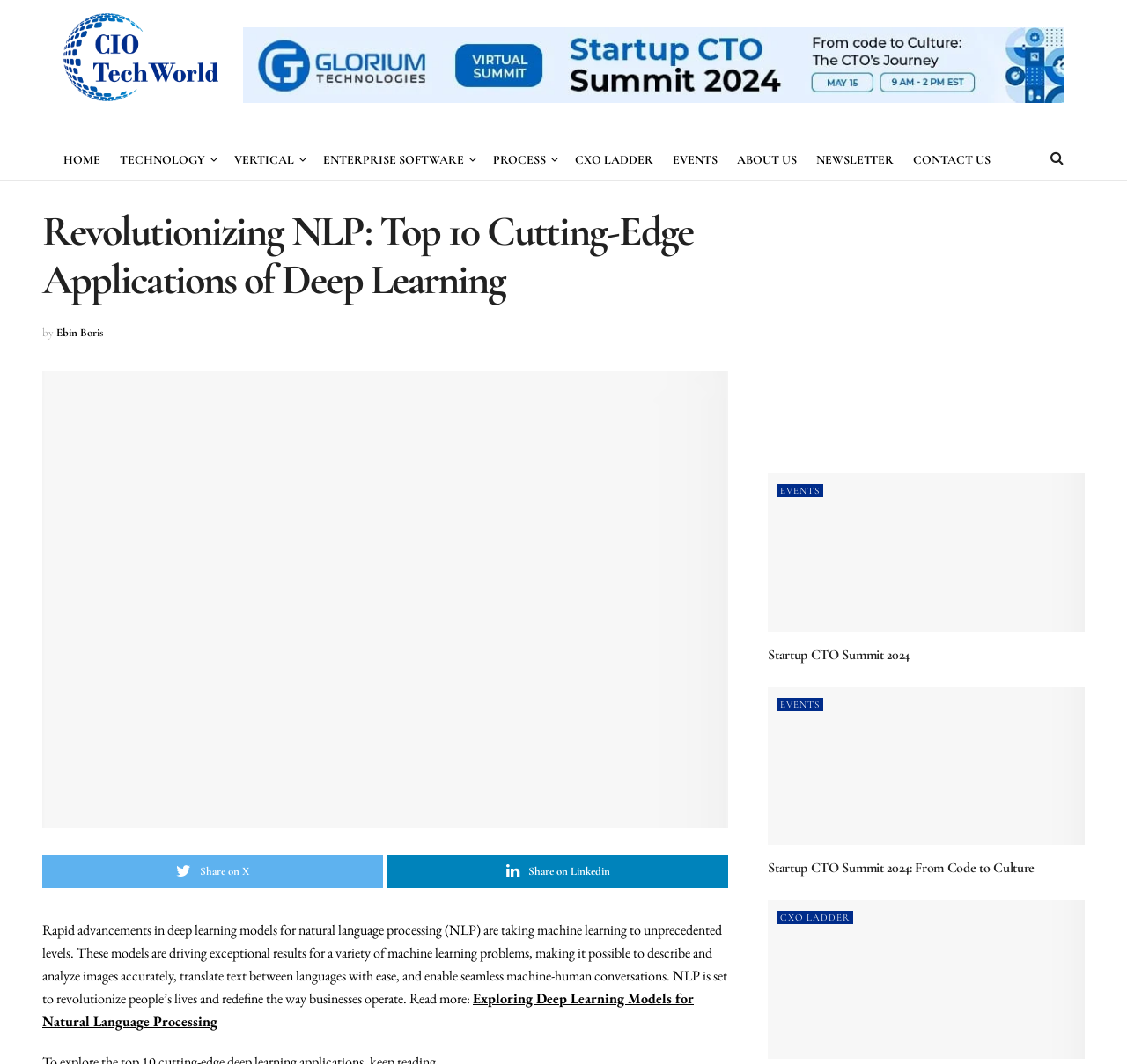Determine the bounding box coordinates of the clickable area required to perform the following instruction: "Click on the CIO TechWorld link". The coordinates should be represented as four float numbers between 0 and 1: [left, top, right, bottom].

[0.056, 0.012, 0.194, 0.095]